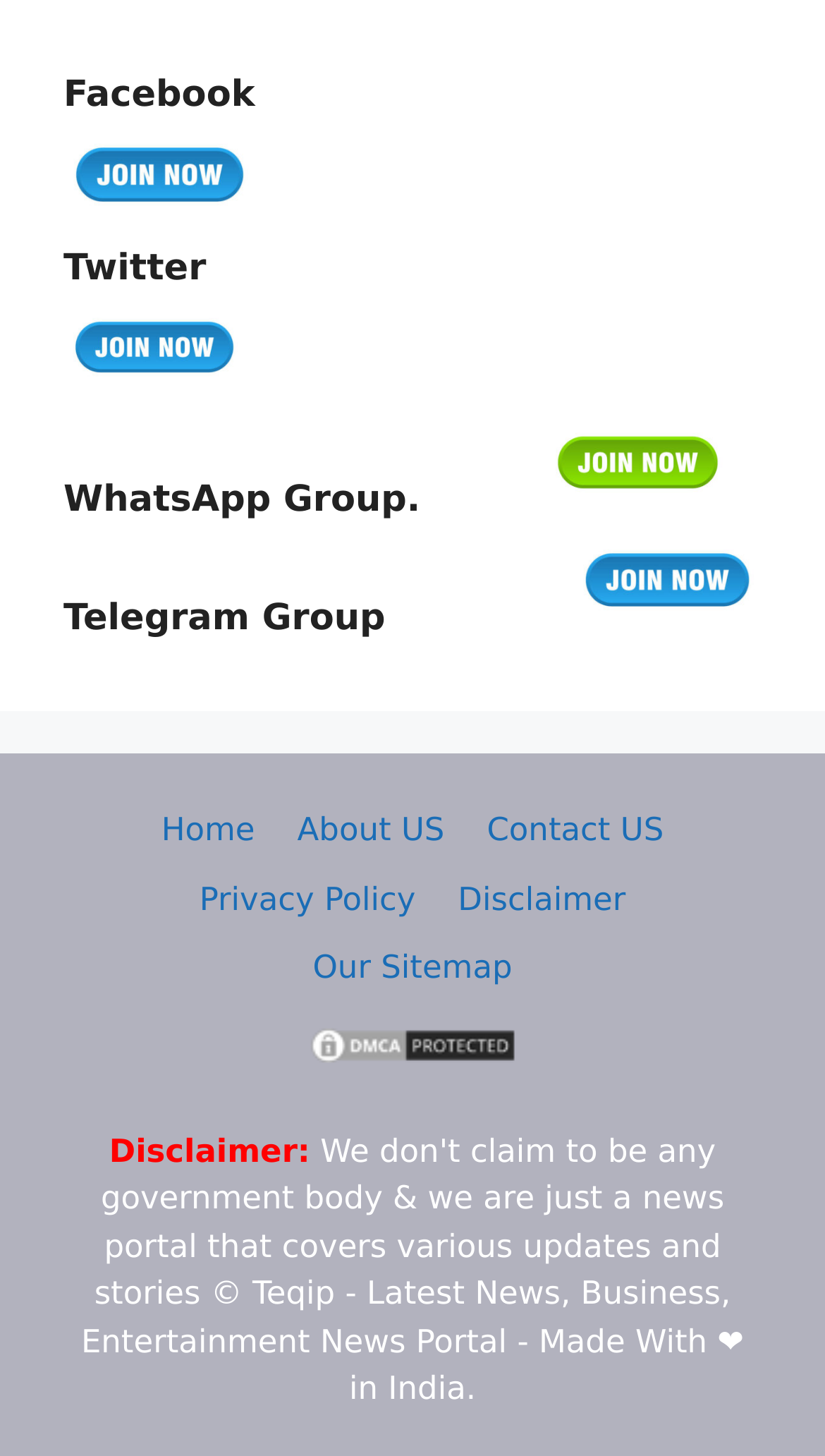Kindly determine the bounding box coordinates for the area that needs to be clicked to execute this instruction: "Join WhatsApp Group".

[0.661, 0.329, 0.884, 0.358]